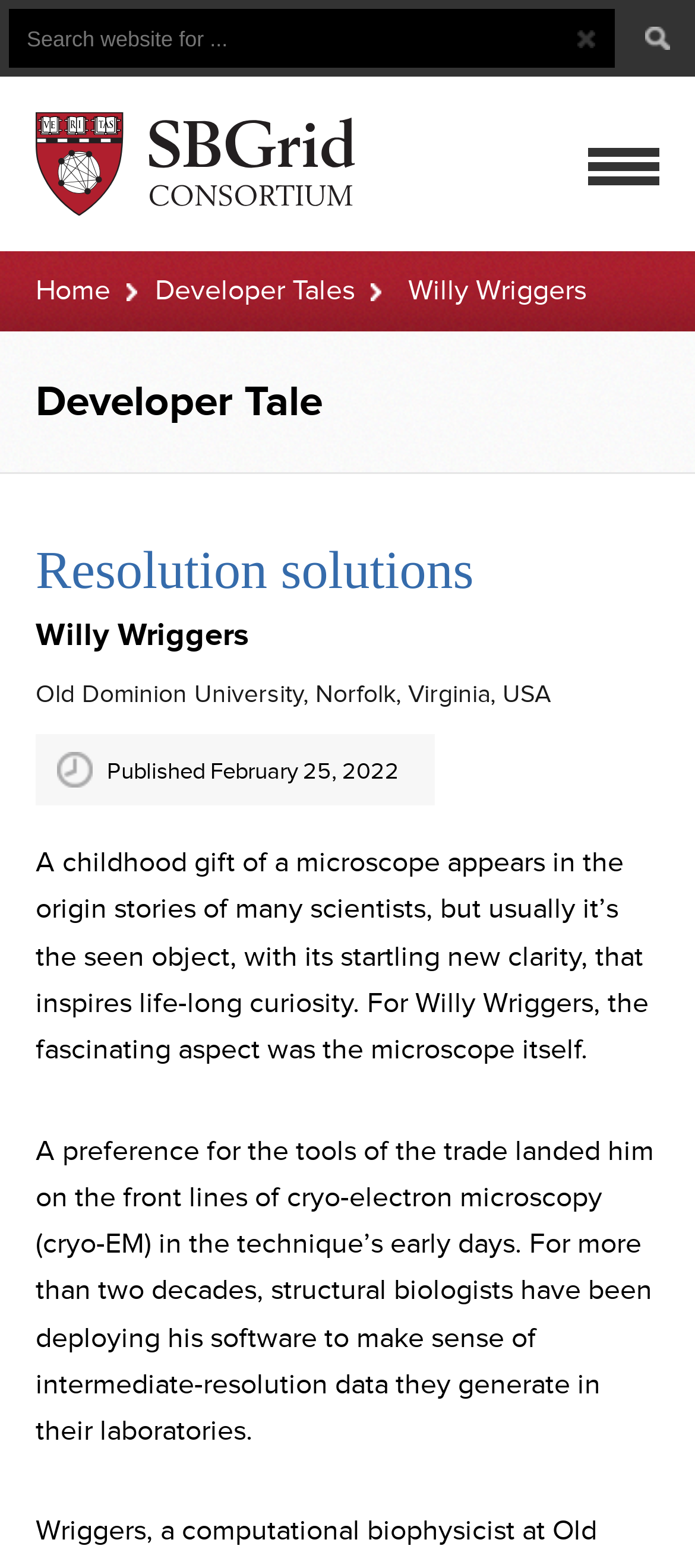What is the location of Willy Wriggers' university?
Using the screenshot, give a one-word or short phrase answer.

Norfolk, Virginia, USA